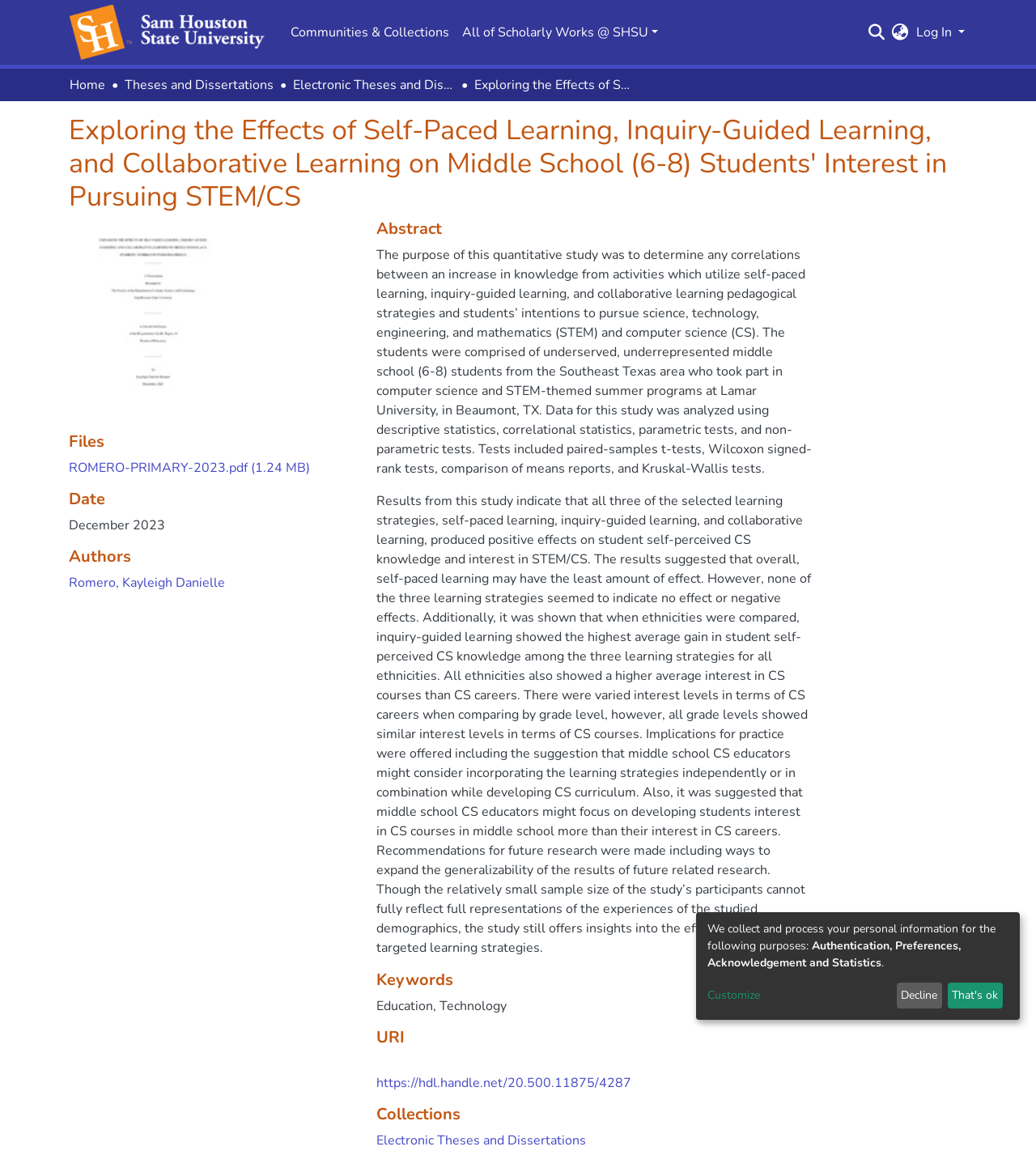Extract the heading text from the webpage.

Exploring the Effects of Self-Paced Learning, Inquiry-Guided Learning, and Collaborative Learning on Middle School (6-8) Students' Interest in Pursuing STEM/CS